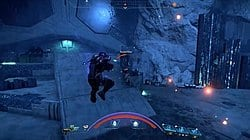What is the environment like?
Use the screenshot to answer the question with a single word or phrase.

Rocky, alien landscape